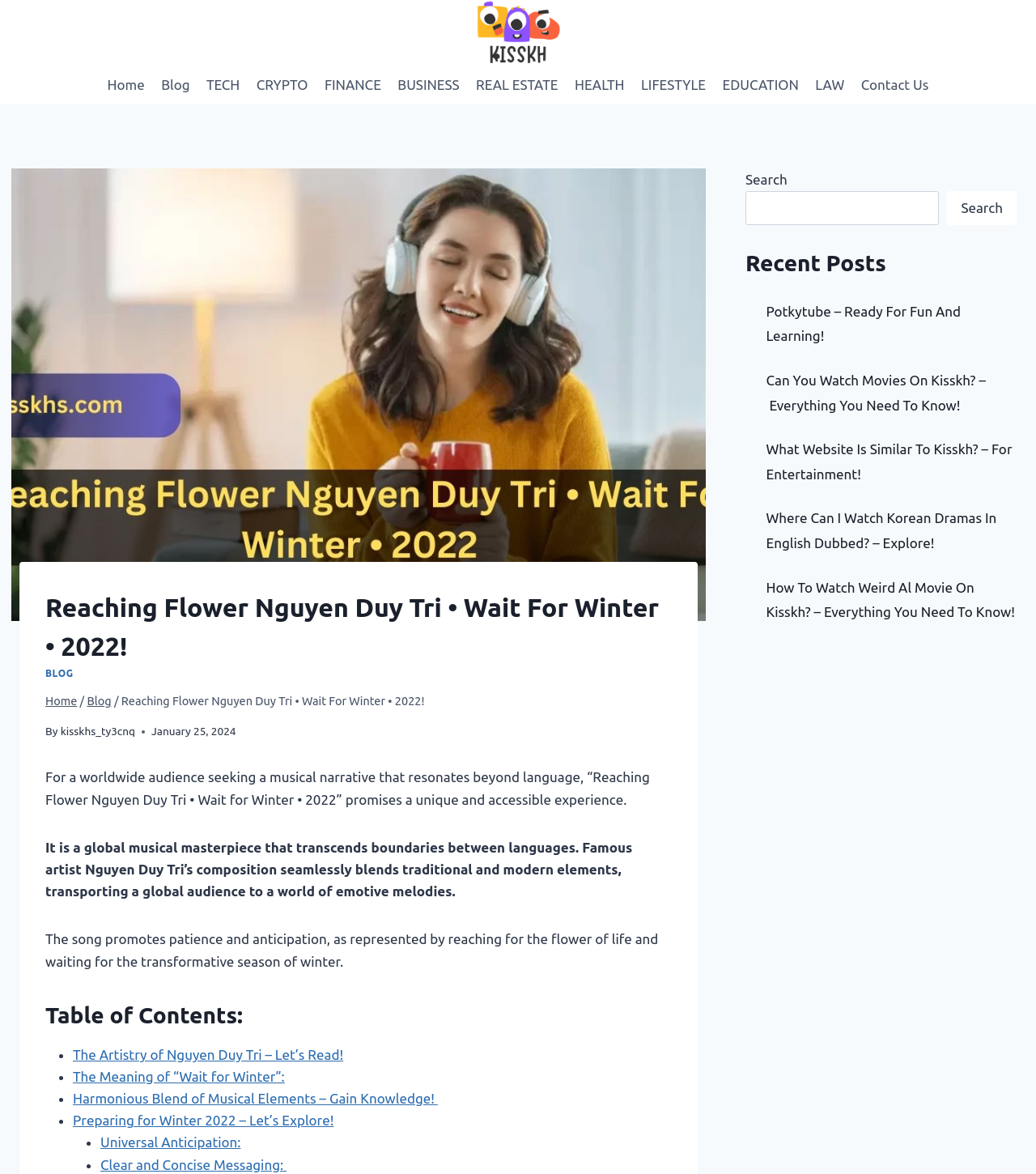What is the purpose of the search box on the webpage? Observe the screenshot and provide a one-word or short phrase answer.

To search for content